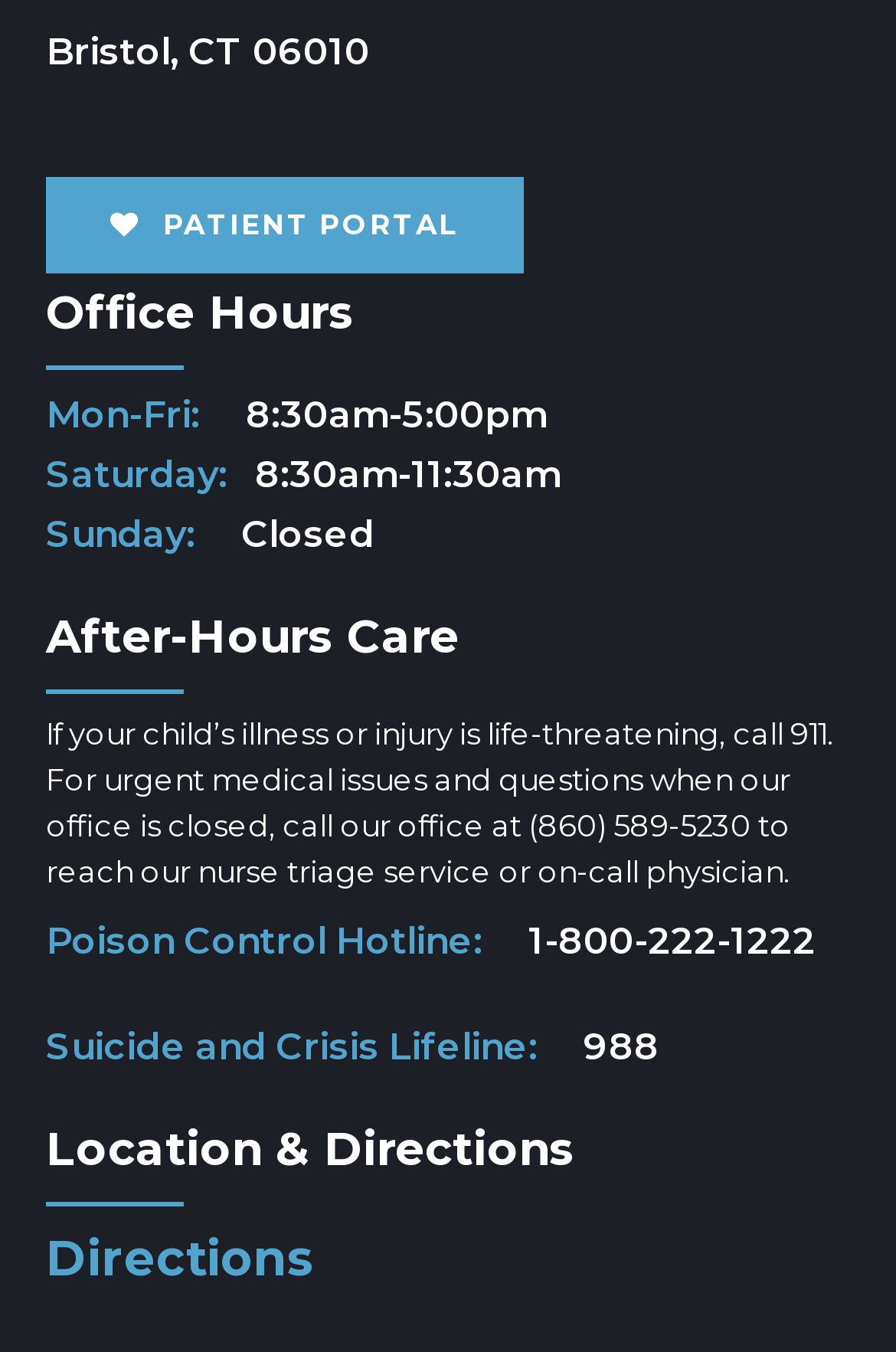What is the phone number for urgent medical issues?
Answer the question with as much detail as you can, using the image as a reference.

I found the phone number for urgent medical issues under the 'After-Hours Care' section, which provides information on what to do when the office is closed. The phone number is listed as (860) 589-5230, which can be used to reach the nurse triage service or on-call physician.